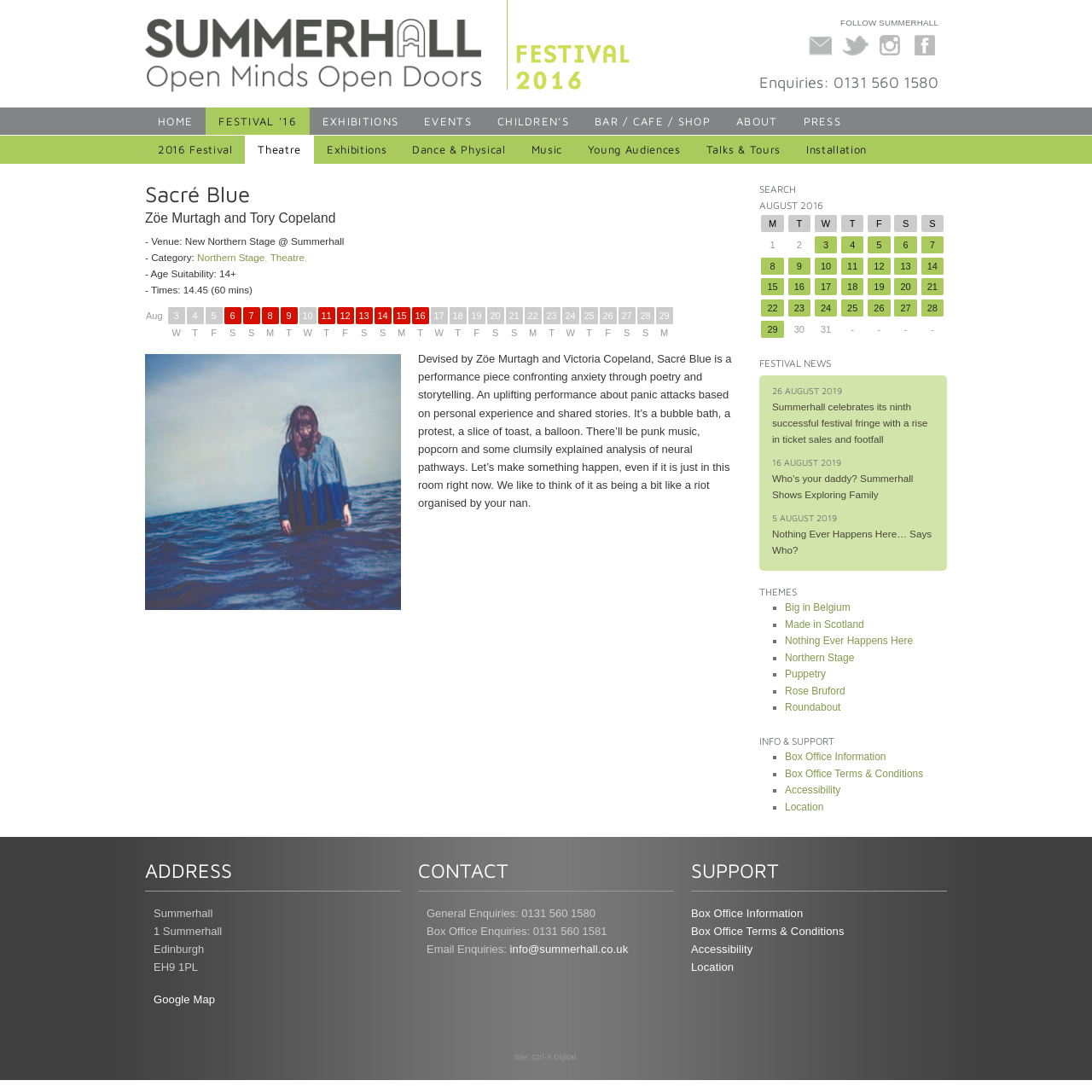Please identify the bounding box coordinates of the element's region that should be clicked to execute the following instruction: "Go to the HOME page". The bounding box coordinates must be four float numbers between 0 and 1, i.e., [left, top, right, bottom].

[0.133, 0.098, 0.188, 0.123]